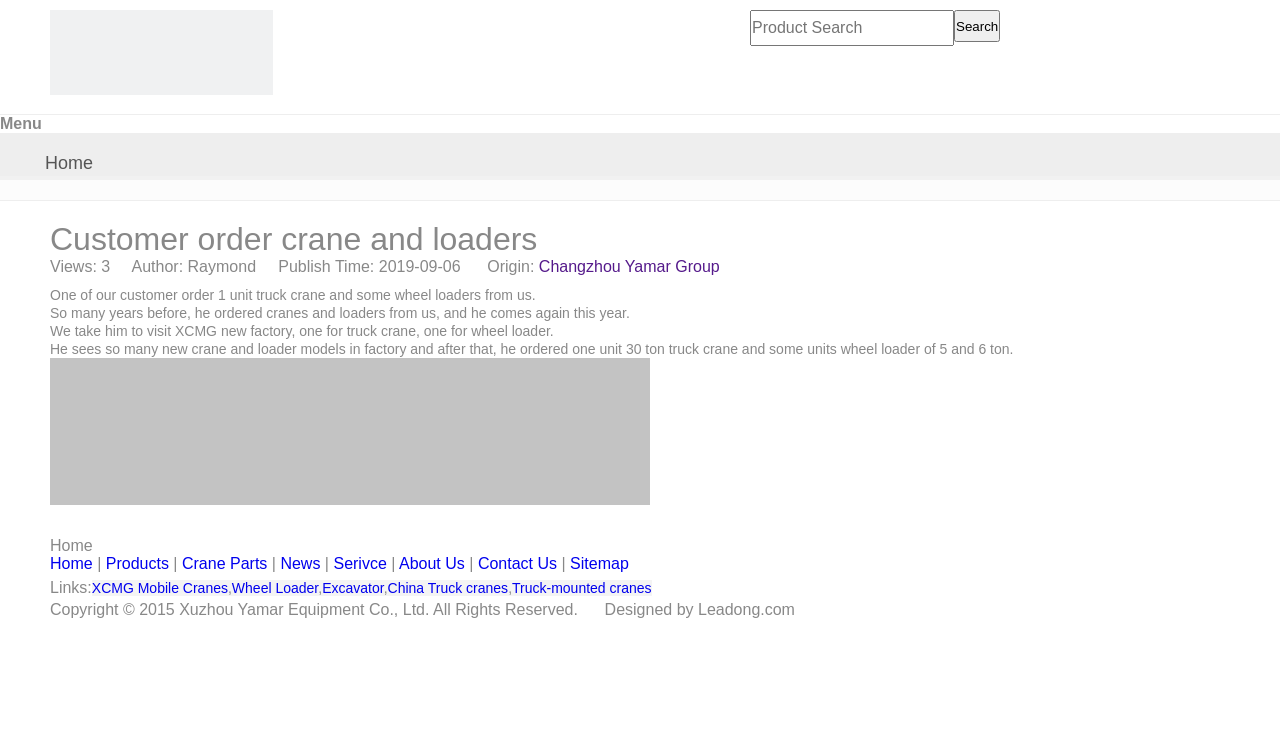Examine the image carefully and respond to the question with a detailed answer: 
What is the topic of the main content?

I found the main content by looking at the heading element with the text 'Customer order crane and loaders' which is located in the middle of the webpage, and I inferred that it is the topic of the main content.